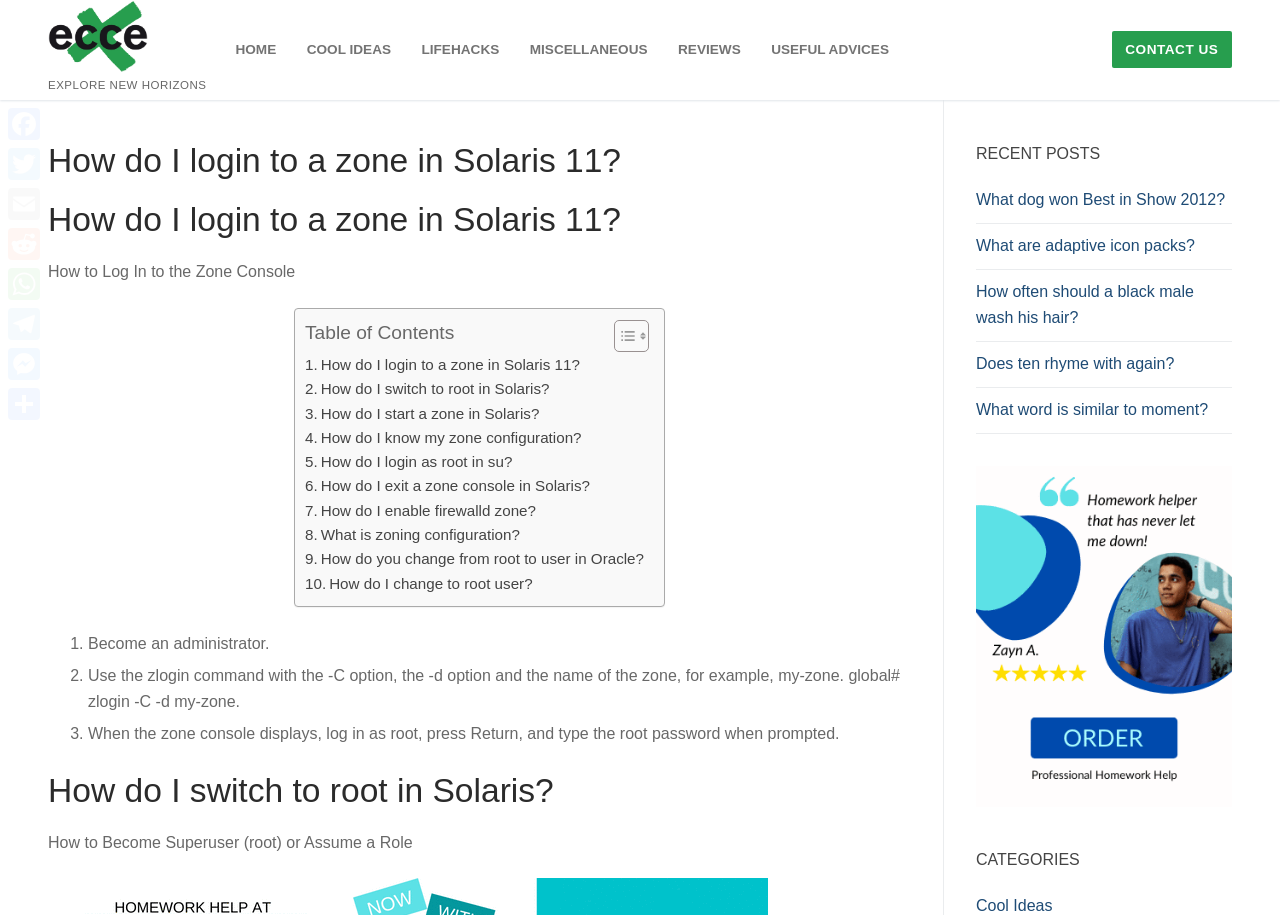Identify the bounding box coordinates for the UI element described by the following text: "What are adaptive icon packs?". Provide the coordinates as four float numbers between 0 and 1, in the format [left, top, right, bottom].

[0.762, 0.255, 0.962, 0.295]